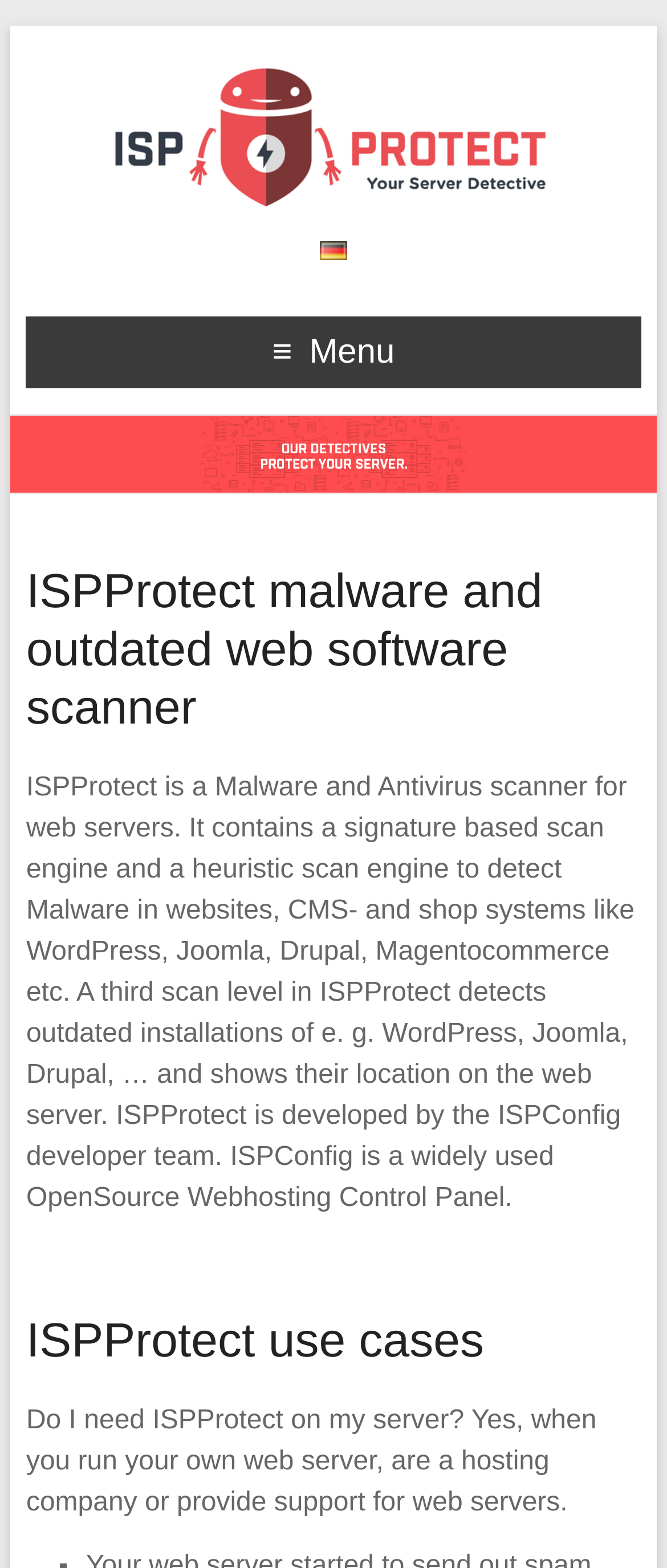Using the provided description: "title="ISPProtect"", find the bounding box coordinates of the corresponding UI element. The output should be four float numbers between 0 and 1, in the format [left, top, right, bottom].

[0.147, 0.034, 0.853, 0.052]